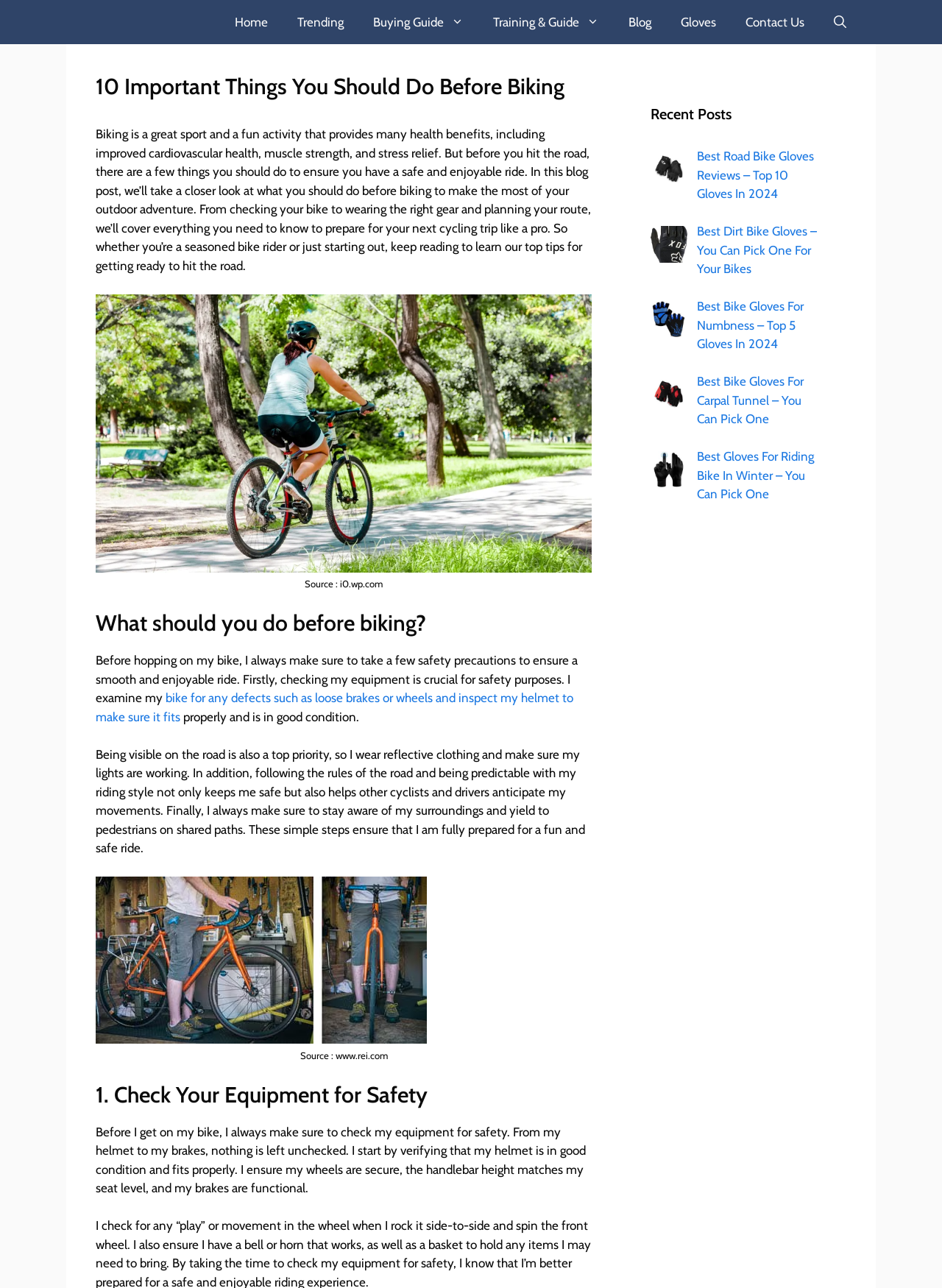Specify the bounding box coordinates of the element's area that should be clicked to execute the given instruction: "Read the 'Recent Posts'". The coordinates should be four float numbers between 0 and 1, i.e., [left, top, right, bottom].

[0.691, 0.08, 0.867, 0.097]